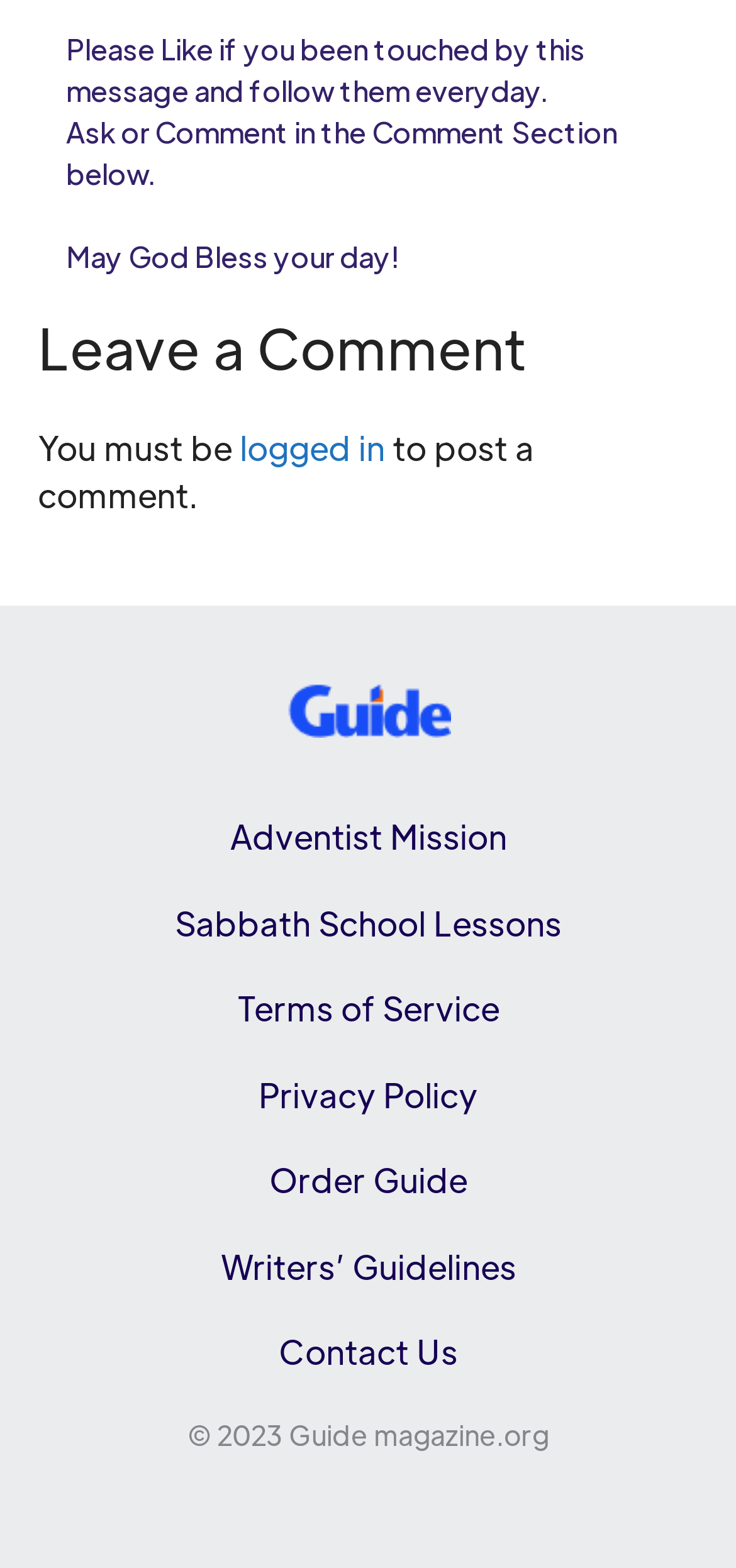Could you please study the image and provide a detailed answer to the question:
What is the purpose of the 'Leave a Comment' section?

The 'Leave a Comment' section is likely intended for users to post their comments or thoughts, as indicated by the heading and the text below it.